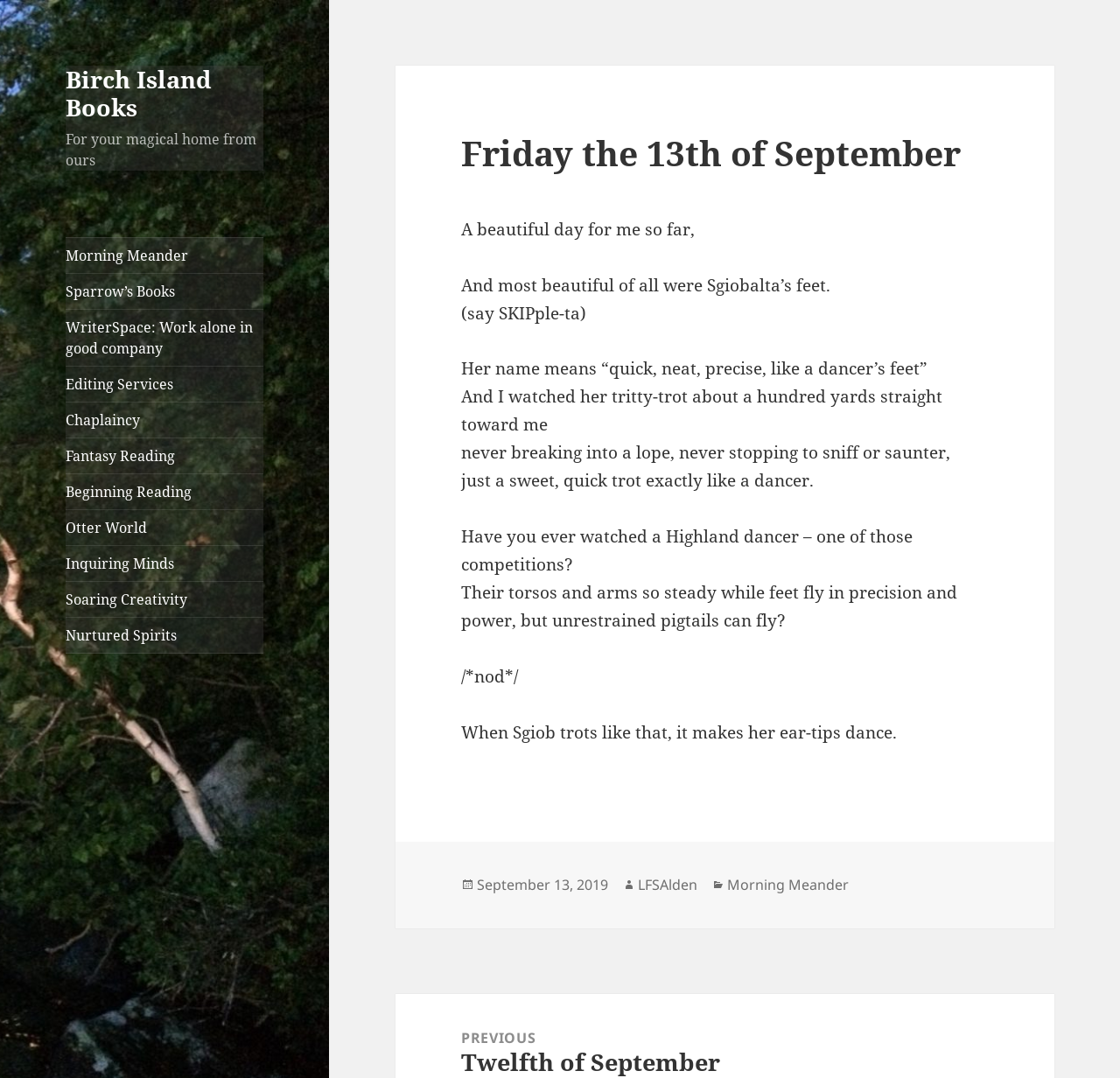Based on the element description: "September 13, 2019September 13, 2019", identify the bounding box coordinates for this UI element. The coordinates must be four float numbers between 0 and 1, listed as [left, top, right, bottom].

[0.426, 0.812, 0.543, 0.83]